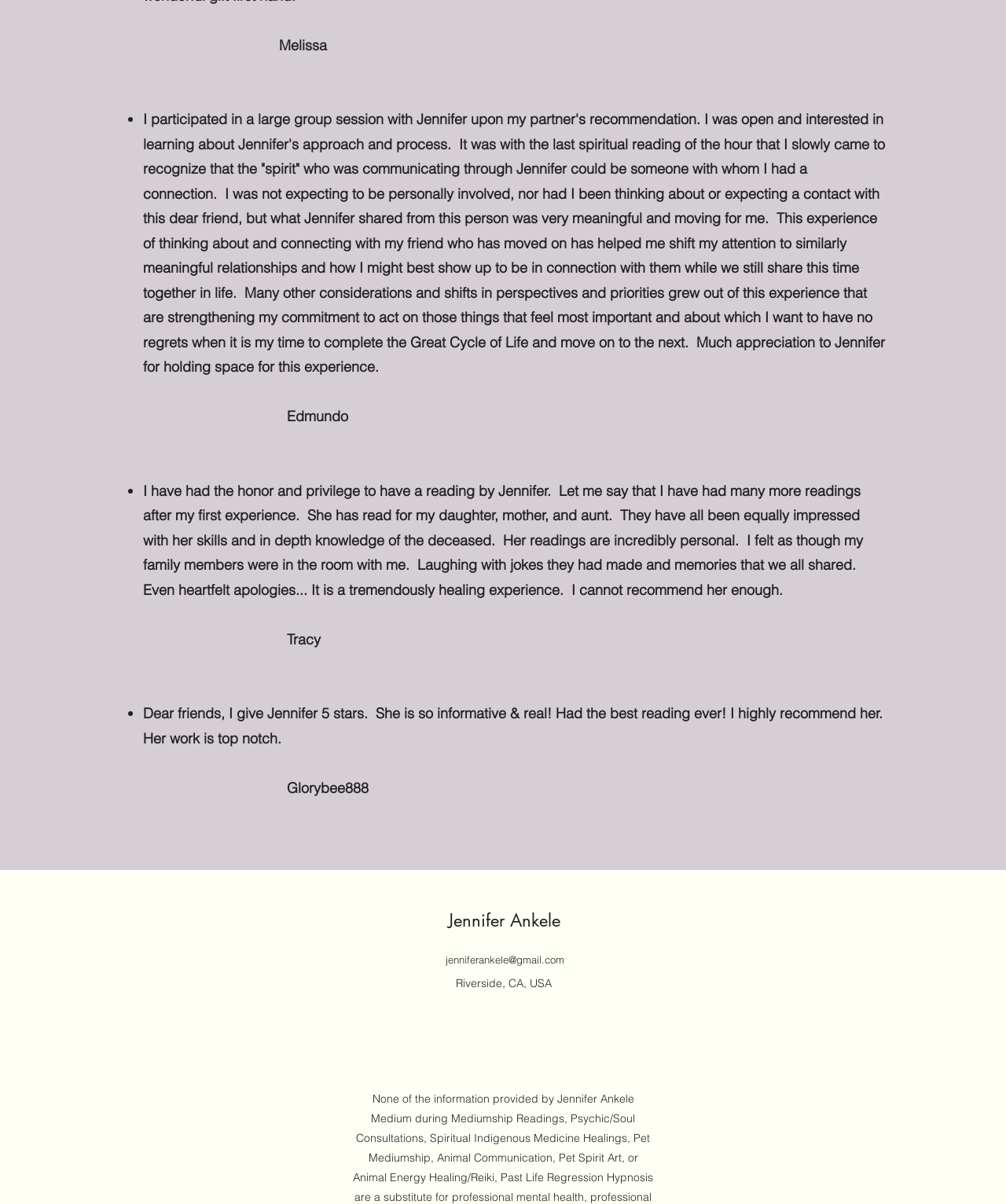What social media platforms does Jennifer have a presence on?
Give a comprehensive and detailed explanation for the question.

I found a list of links in the Social Bar section of the webpage, which indicates that Jennifer has a presence on Instagram, Facebook, YouTube, and TikTok.